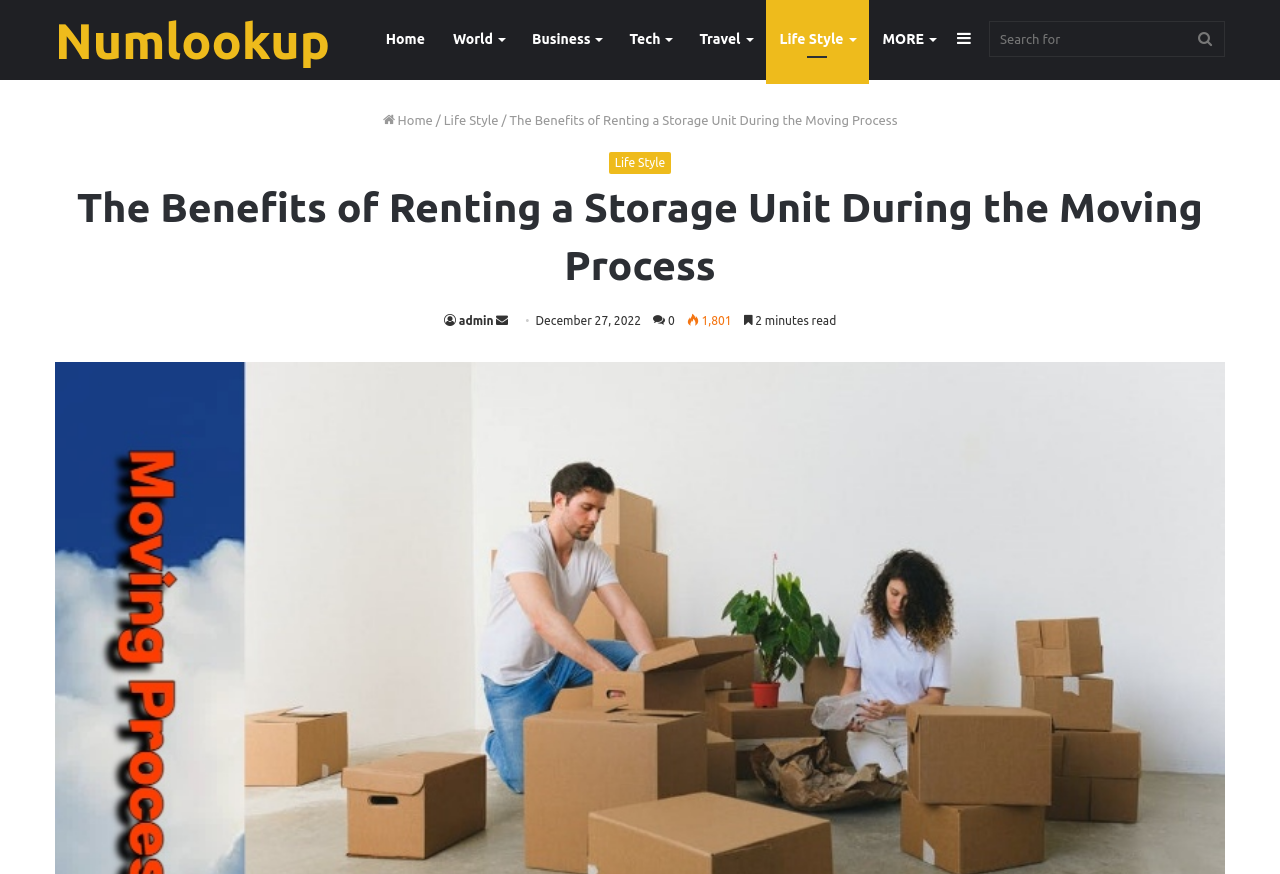Please provide the bounding box coordinates for the element that needs to be clicked to perform the instruction: "Read about Life Style". The coordinates must consist of four float numbers between 0 and 1, formatted as [left, top, right, bottom].

[0.347, 0.129, 0.39, 0.145]